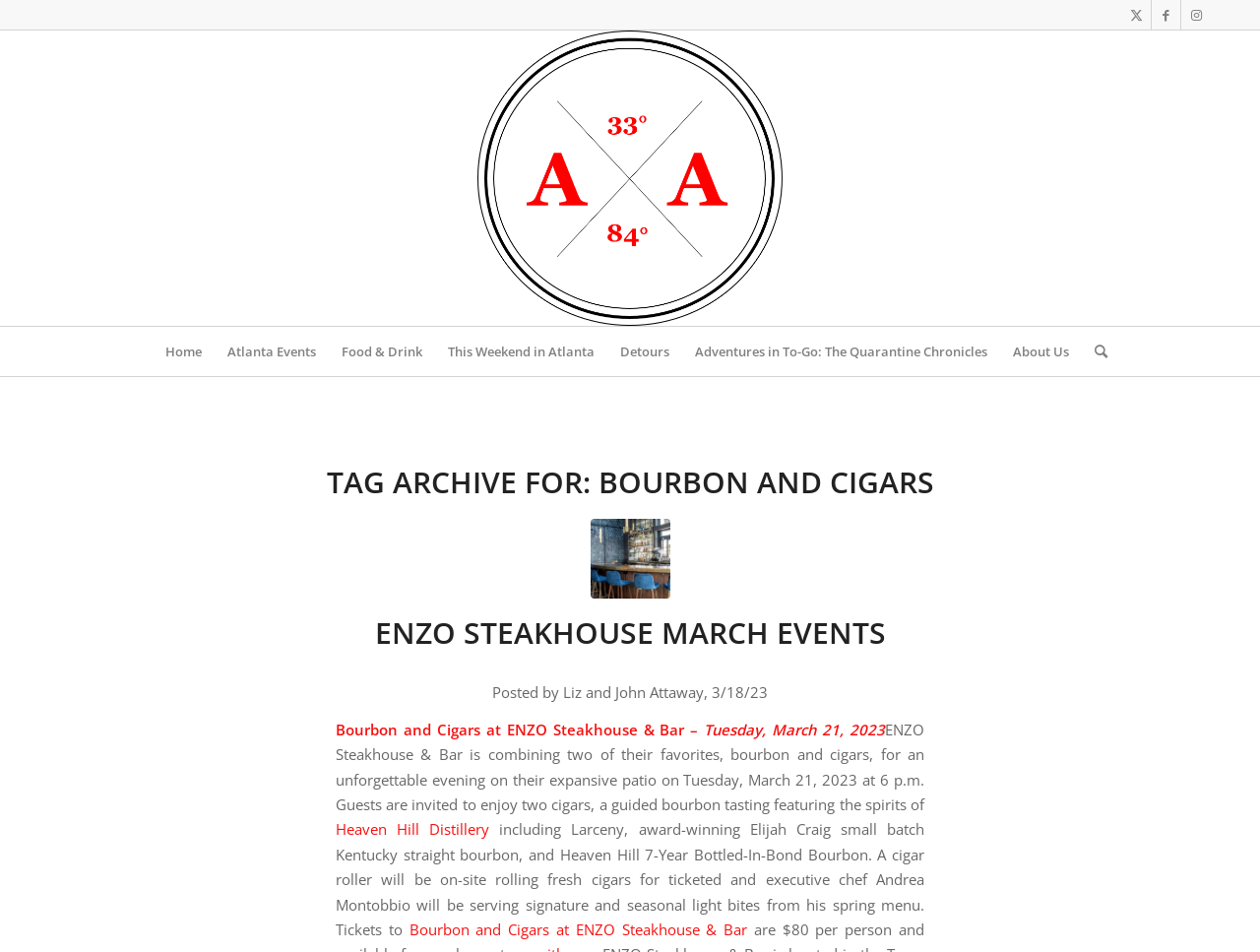Locate the UI element described by Celebrity and provide its bounding box coordinates. Use the format (top-left x, top-left y, bottom-right x, bottom-right y) with all values as floating point numbers between 0 and 1.

None